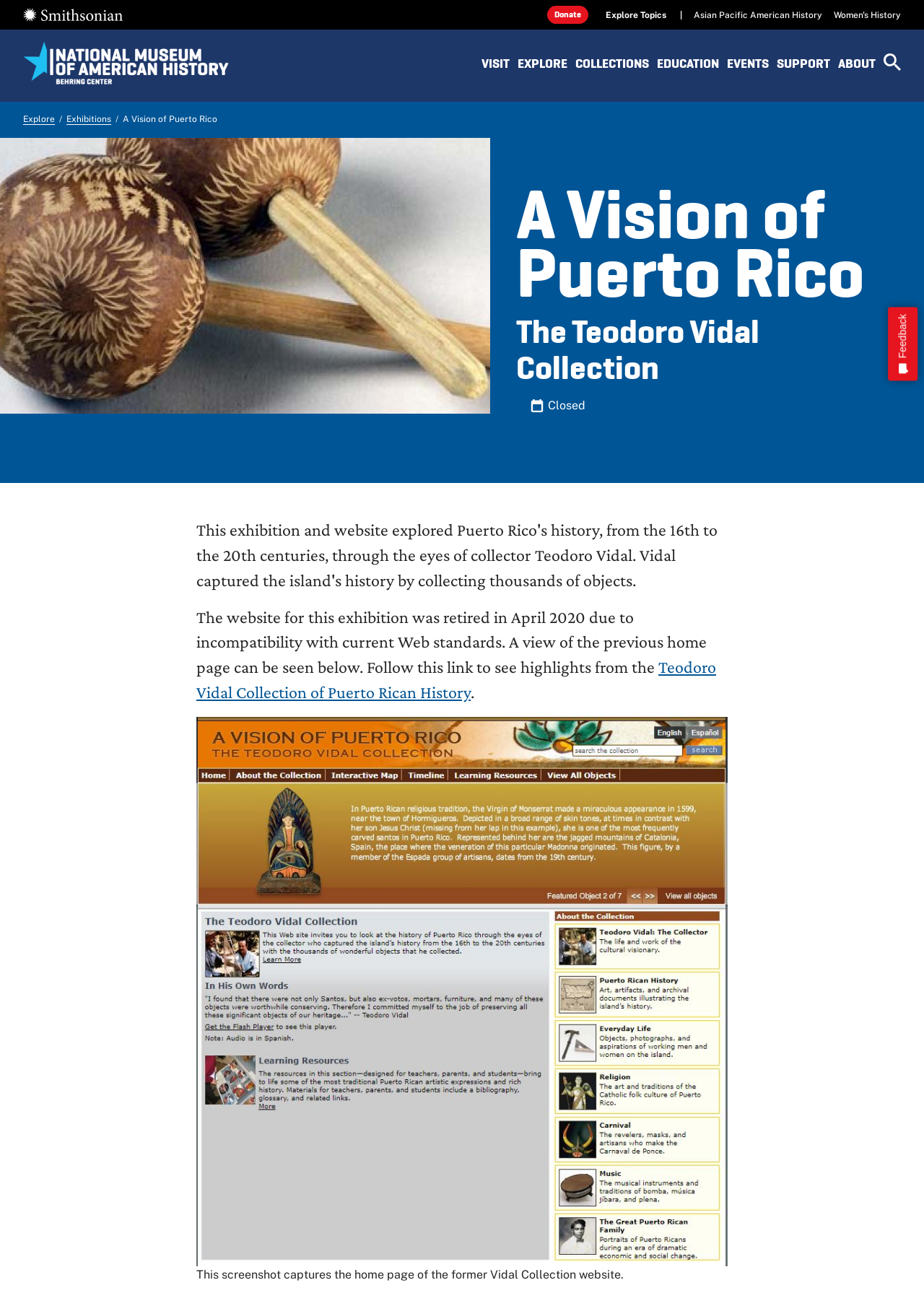Find the bounding box coordinates for the element described here: "Donate".

[0.592, 0.005, 0.637, 0.019]